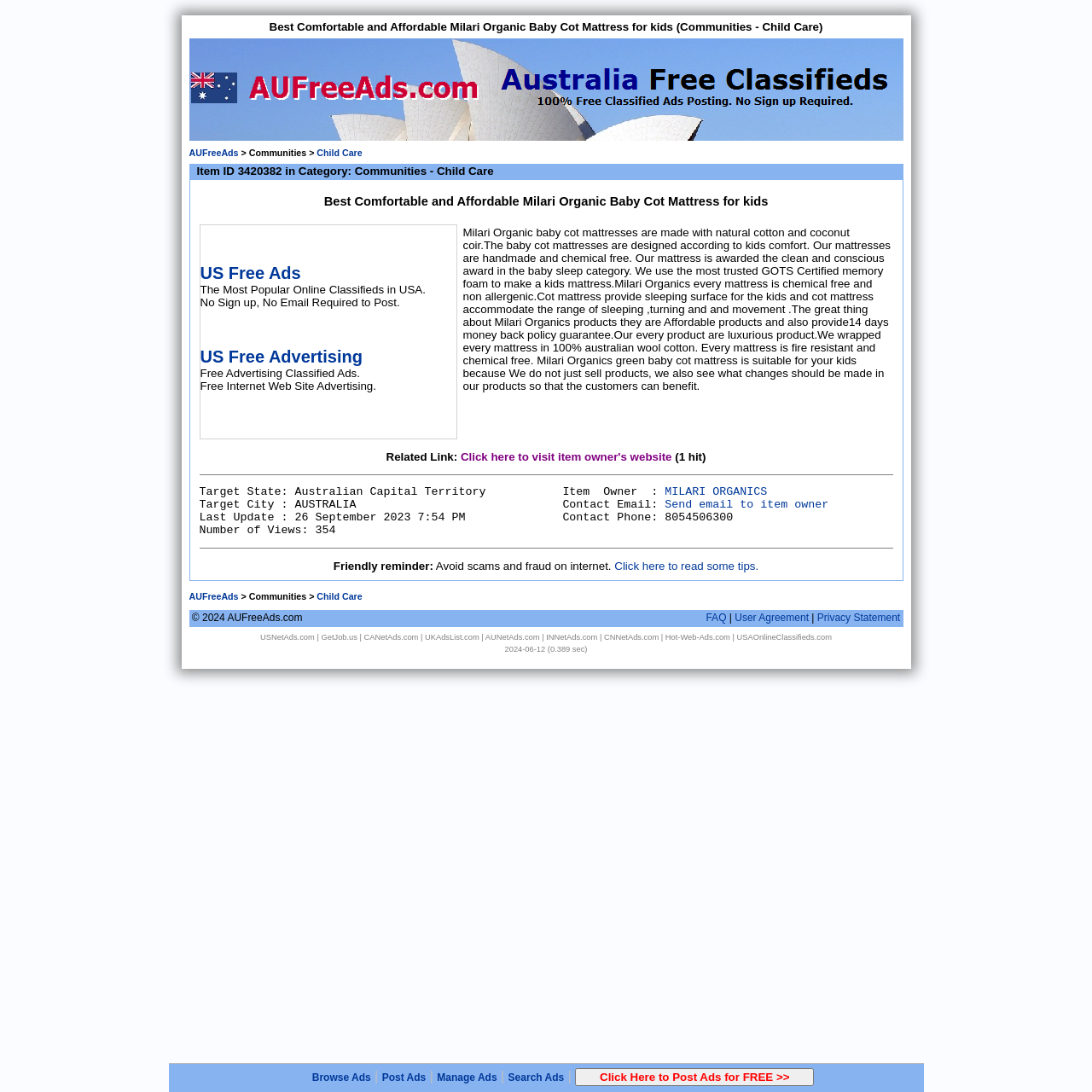Please locate the bounding box coordinates of the element that should be clicked to achieve the given instruction: "Click on the link to read some tips on avoiding scams and fraud".

[0.563, 0.512, 0.695, 0.524]